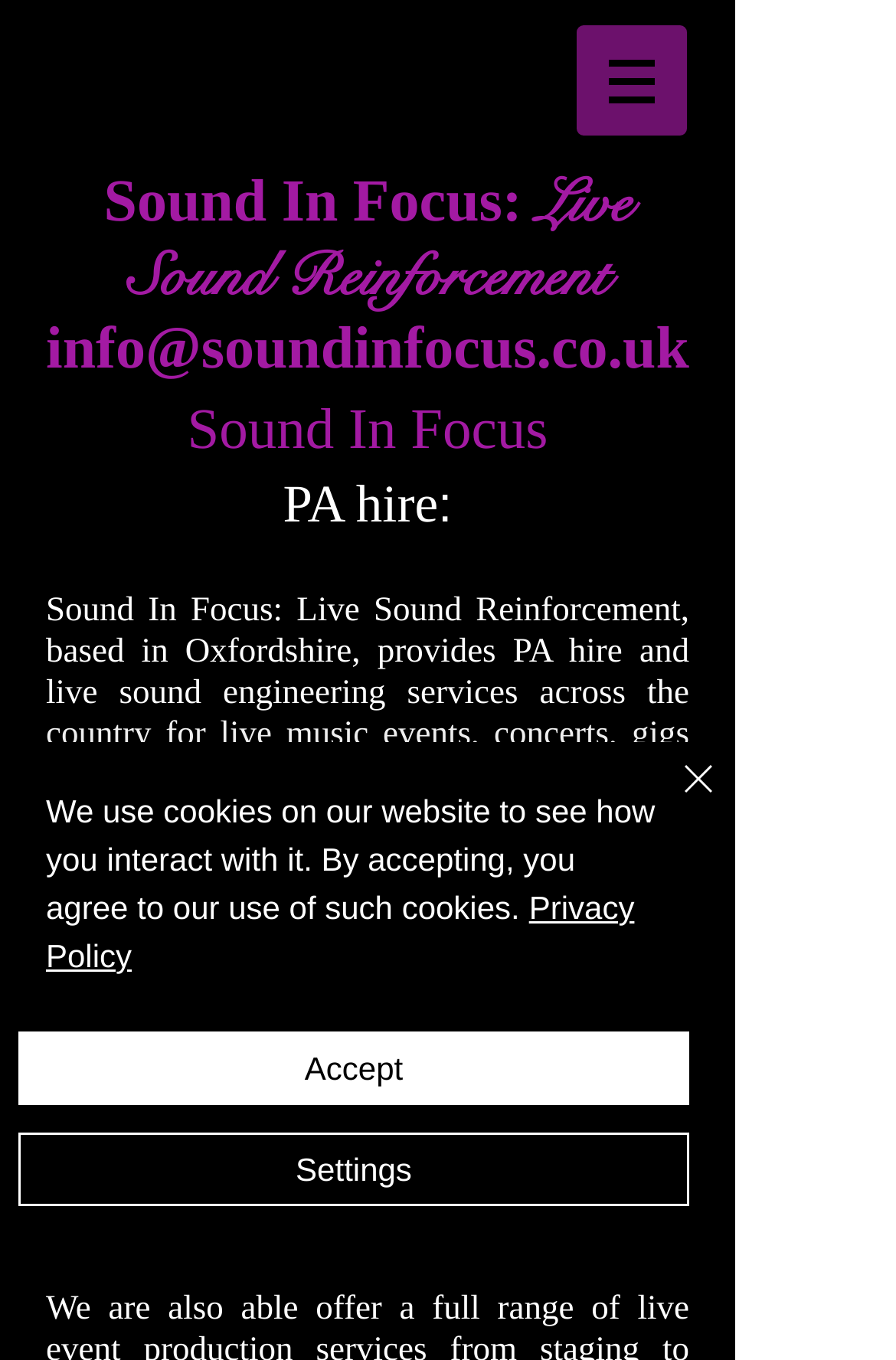Explain the webpage's layout and main content in detail.

The webpage is about Sound In Focus, a company that provides live sound reinforcement and PA hire services in Oxfordshire and beyond. At the top, there is a navigation menu with a button that has a popup menu. Below the navigation menu, there are two headings: "Sound In Focus" and "PA hire:". 

To the right of the headings, there is a paragraph of text that describes the company's services, including live music events, concerts, and theatre productions. Below this text, there is another paragraph that mentions the company's location and its access to major transportation links.

On the left side of the page, there are several links, including "Contact us", a phone number, and an email address. There are also social media links to Facebook and Twitter, each accompanied by an image. 

At the bottom of the page, there is an alert box that informs users about the website's use of cookies. The box includes a link to the Privacy Policy and buttons to accept or adjust the cookie settings. There is also a close button with an "X" icon to dismiss the alert.